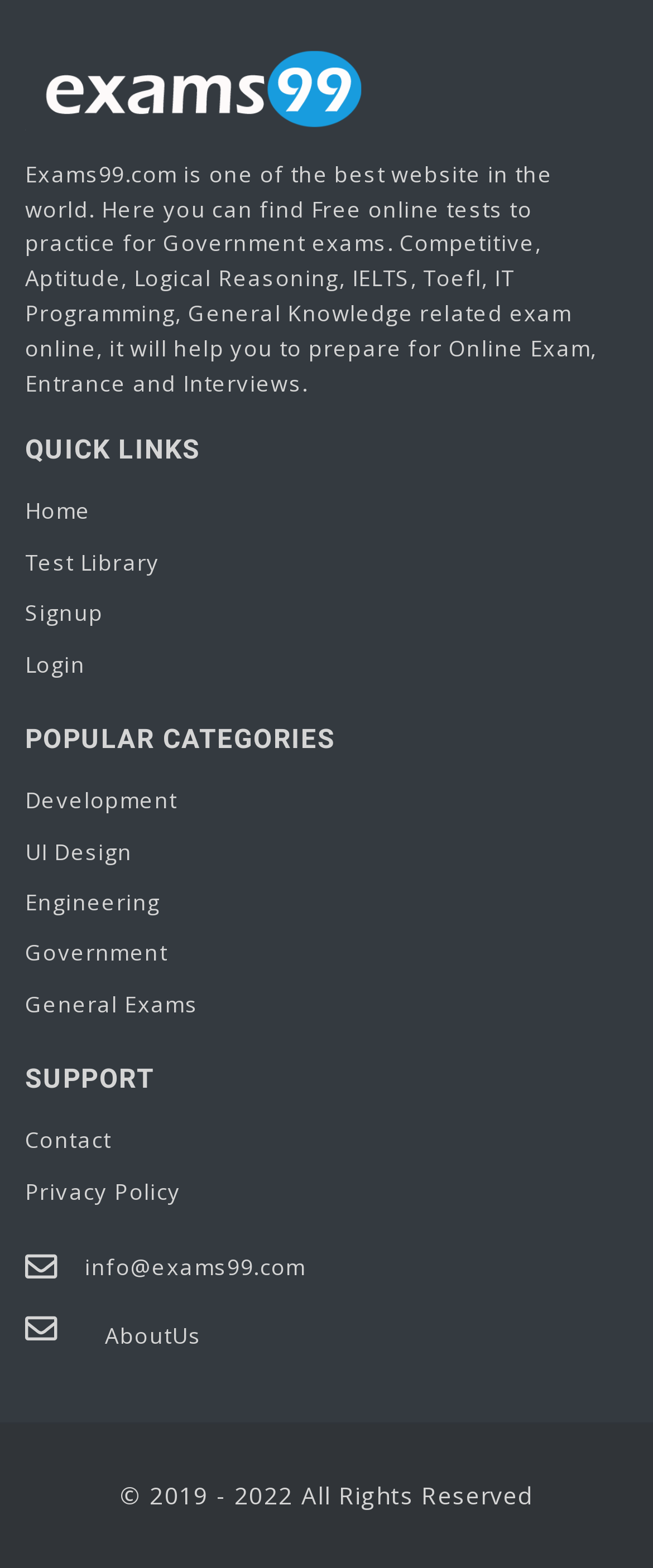What is the name of the website? Examine the screenshot and reply using just one word or a brief phrase.

Exams99